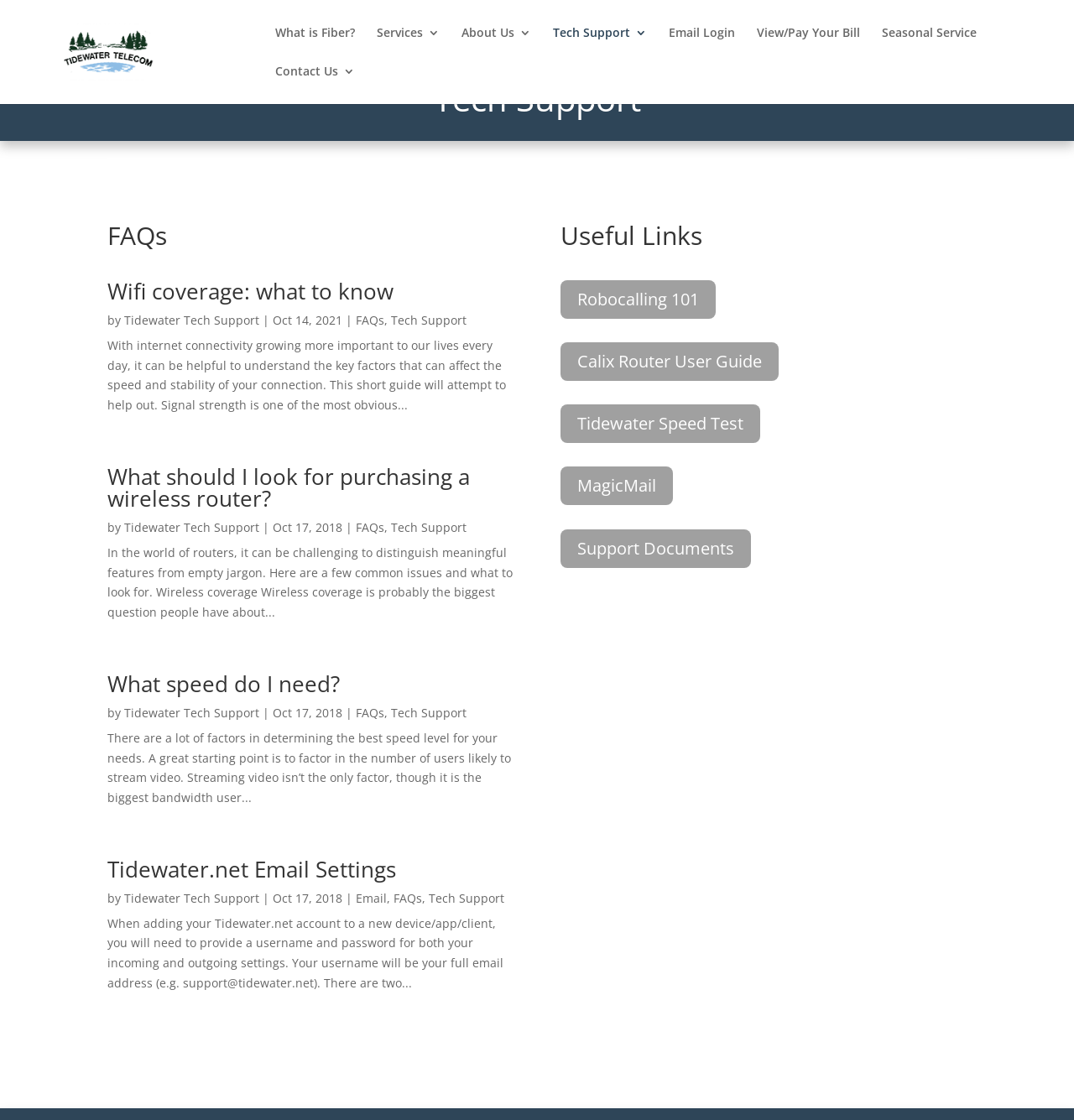Determine the bounding box for the HTML element described here: "Tech Support". The coordinates should be given as [left, top, right, bottom] with each number being a float between 0 and 1.

[0.364, 0.629, 0.434, 0.643]